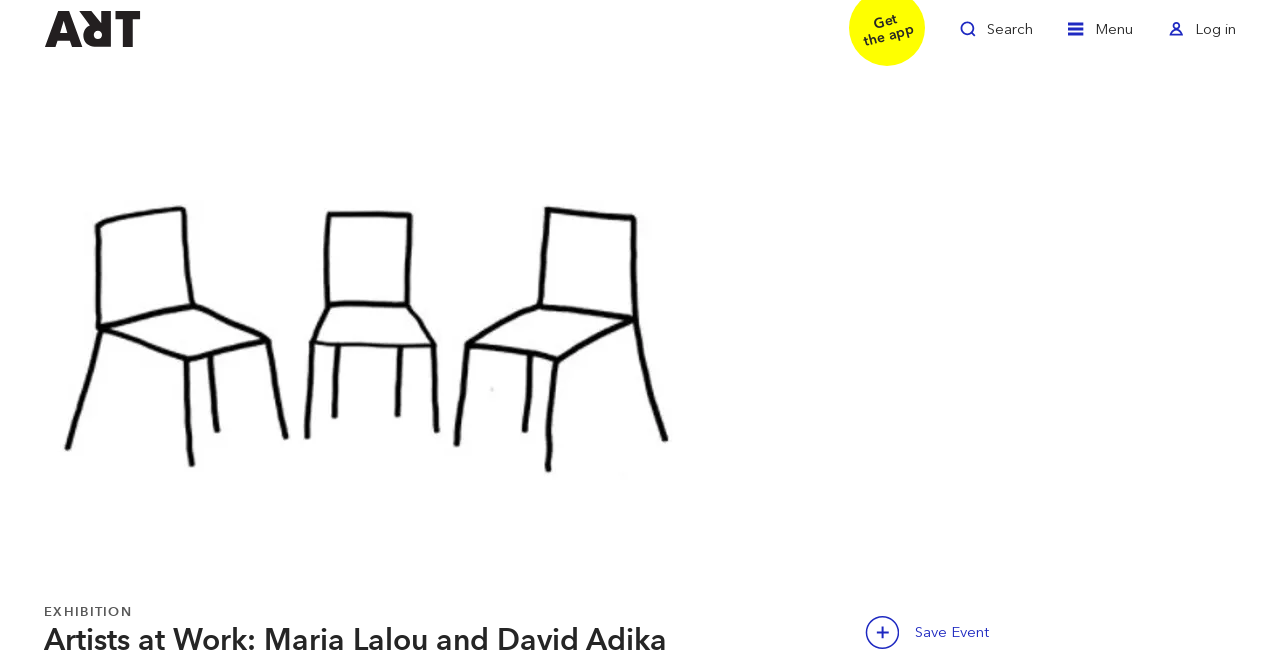From the given element description: "Toggle Menu", find the bounding box for the UI element. Provide the coordinates as four float numbers between 0 and 1, in the order [left, top, right, bottom].

[0.834, 0.023, 0.885, 0.086]